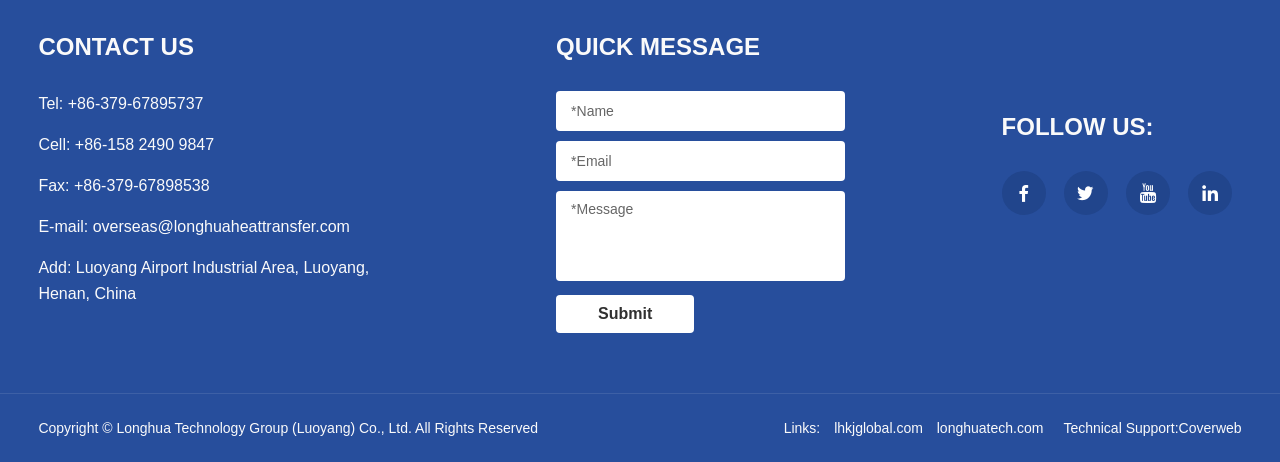Please mark the bounding box coordinates of the area that should be clicked to carry out the instruction: "Send an email to overseas@longhuaheattransfer.com".

[0.03, 0.463, 0.312, 0.552]